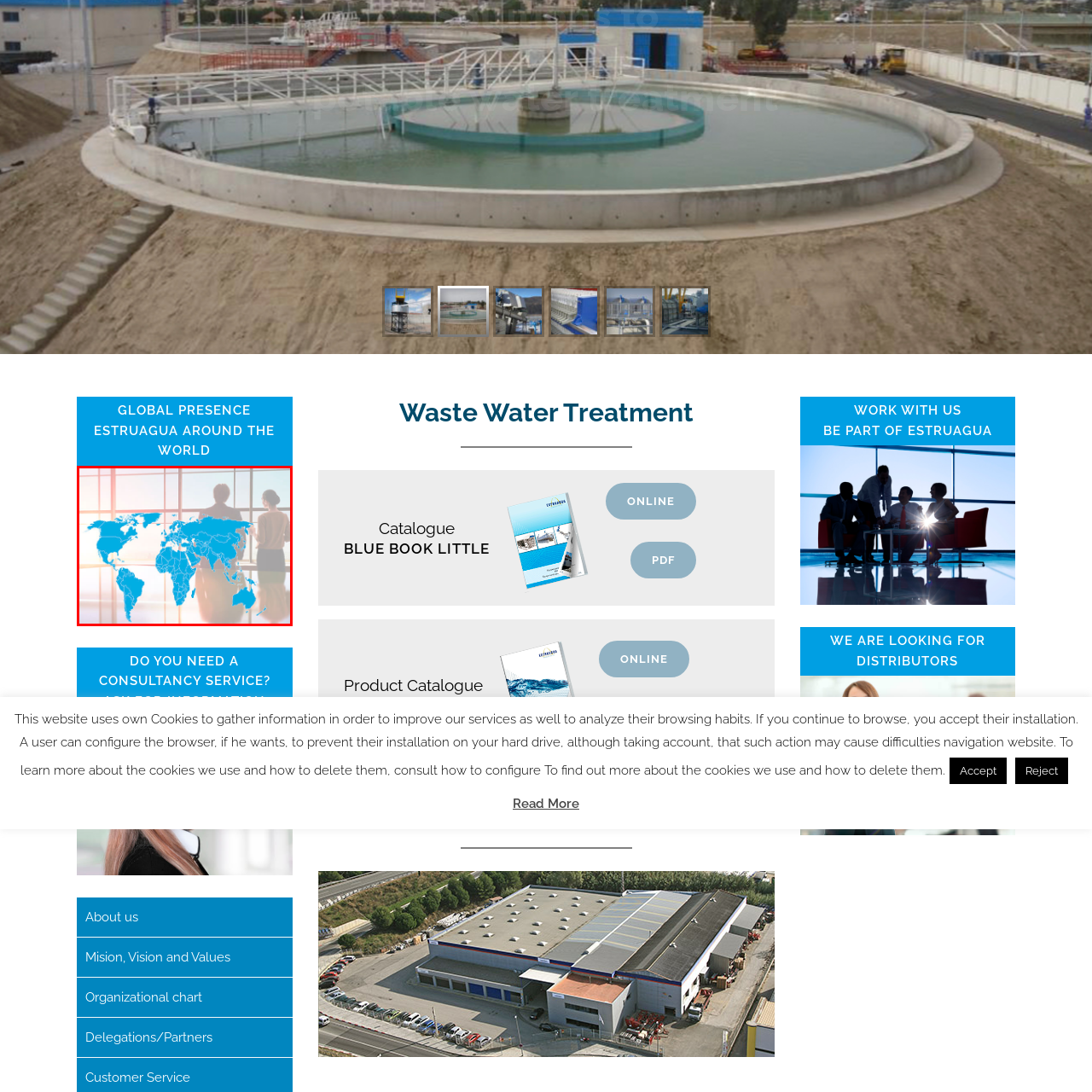Elaborate on all the details and elements present in the red-outlined area of the image.

This image showcases a professional setting where two individuals engage in discussion while looking out a large window. The backdrop features a transparent map of the world, illustrated in a bright blue hue, symbolizing global presence and outreach. This visual is associated with the concept of wastewater treatment and highlights the international scope of Estruagua, a company involved in providing solutions for water treatment worldwide. The blend of modern architecture and the world map emphasizes the company's commitment to addressing global water challenges and enhancing environmental sustainability.